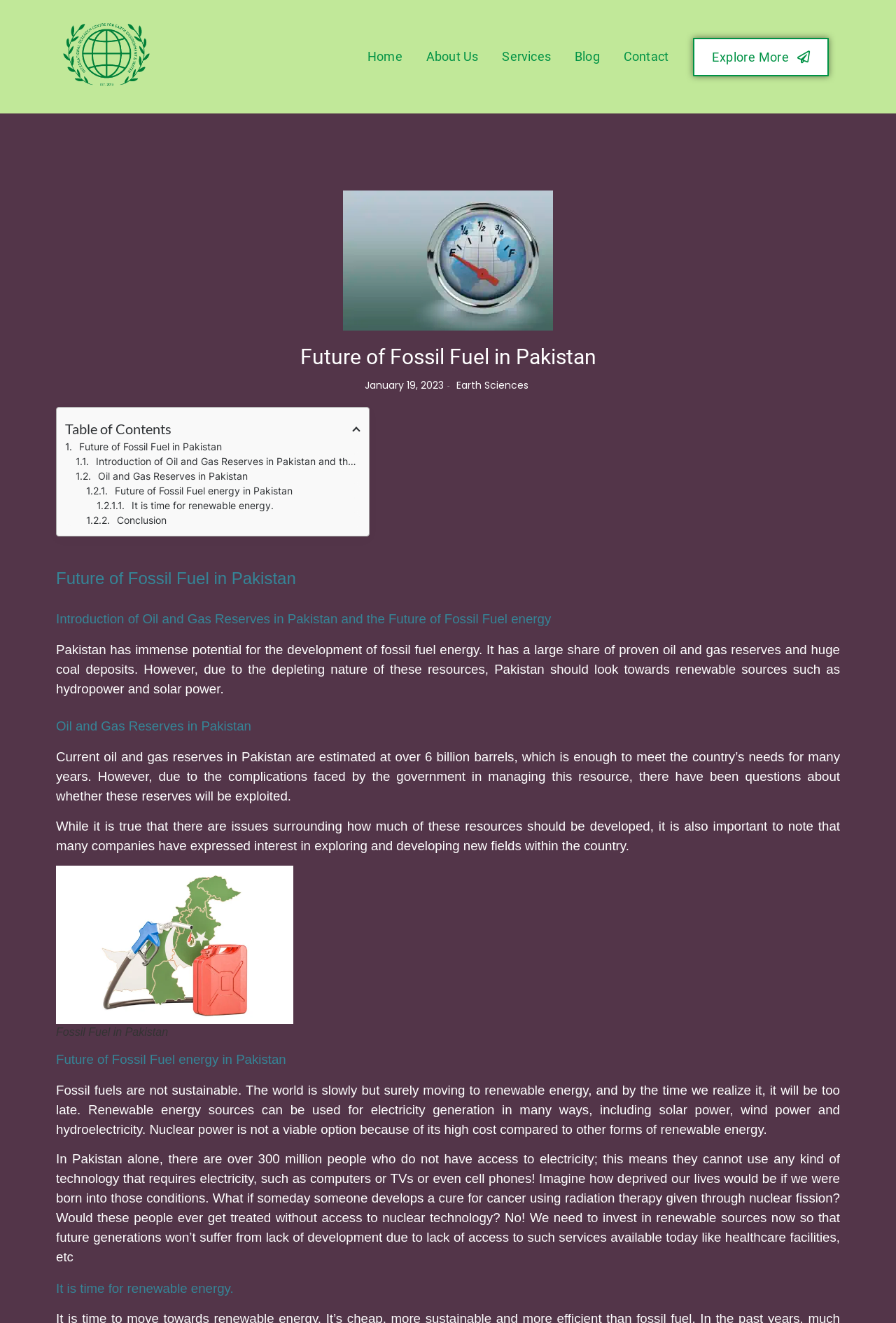What is the alternative to fossil fuel energy mentioned on the webpage?
Please utilize the information in the image to give a detailed response to the question.

The webpage discusses the need to move away from fossil fuel energy and towards renewable energy sources, such as solar power, wind power, and hydroelectricity, as a sustainable alternative.